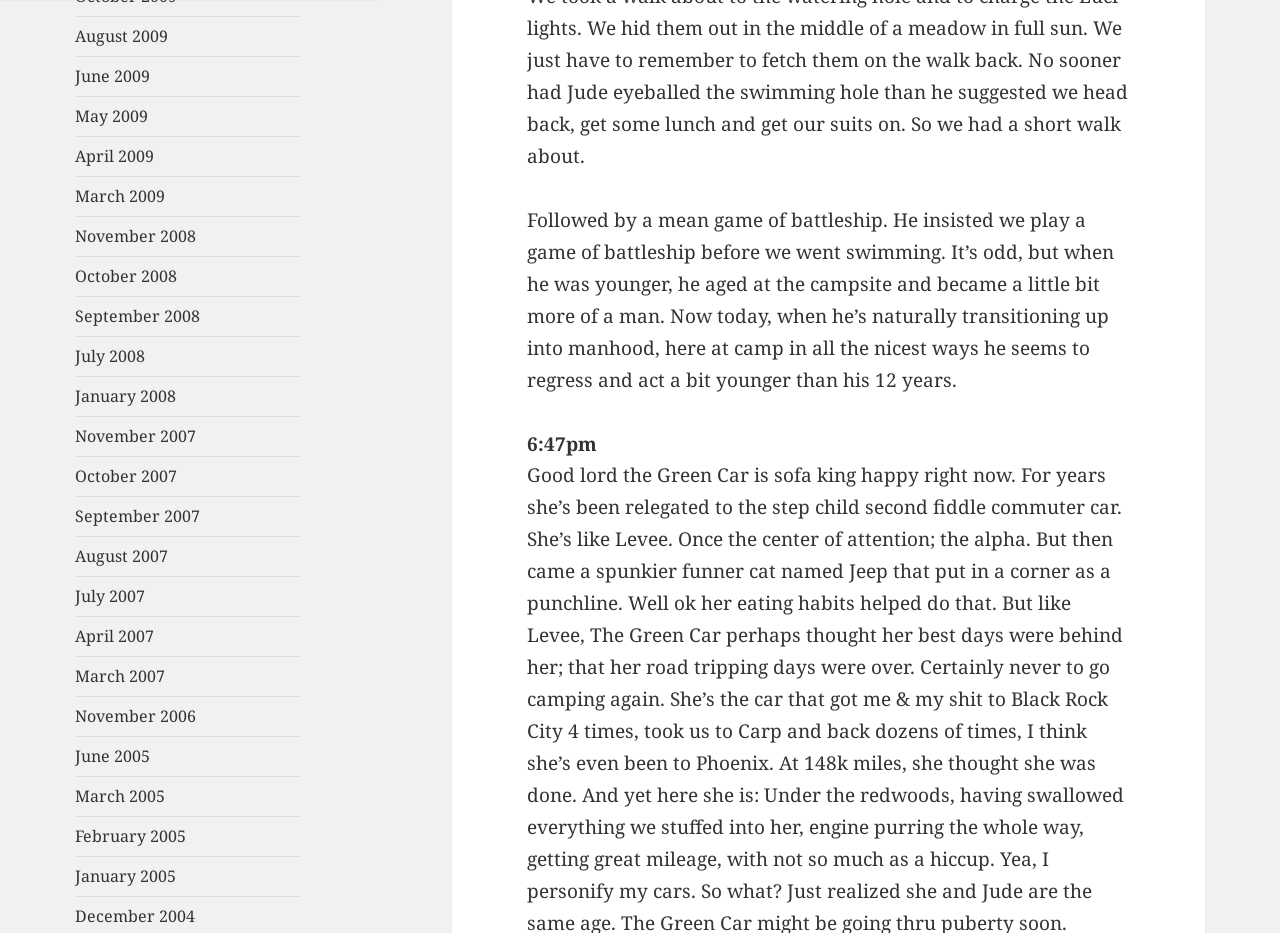Locate the bounding box coordinates of the area you need to click to fulfill this instruction: 'View August 2009'. The coordinates must be in the form of four float numbers ranging from 0 to 1: [left, top, right, bottom].

[0.059, 0.027, 0.131, 0.051]